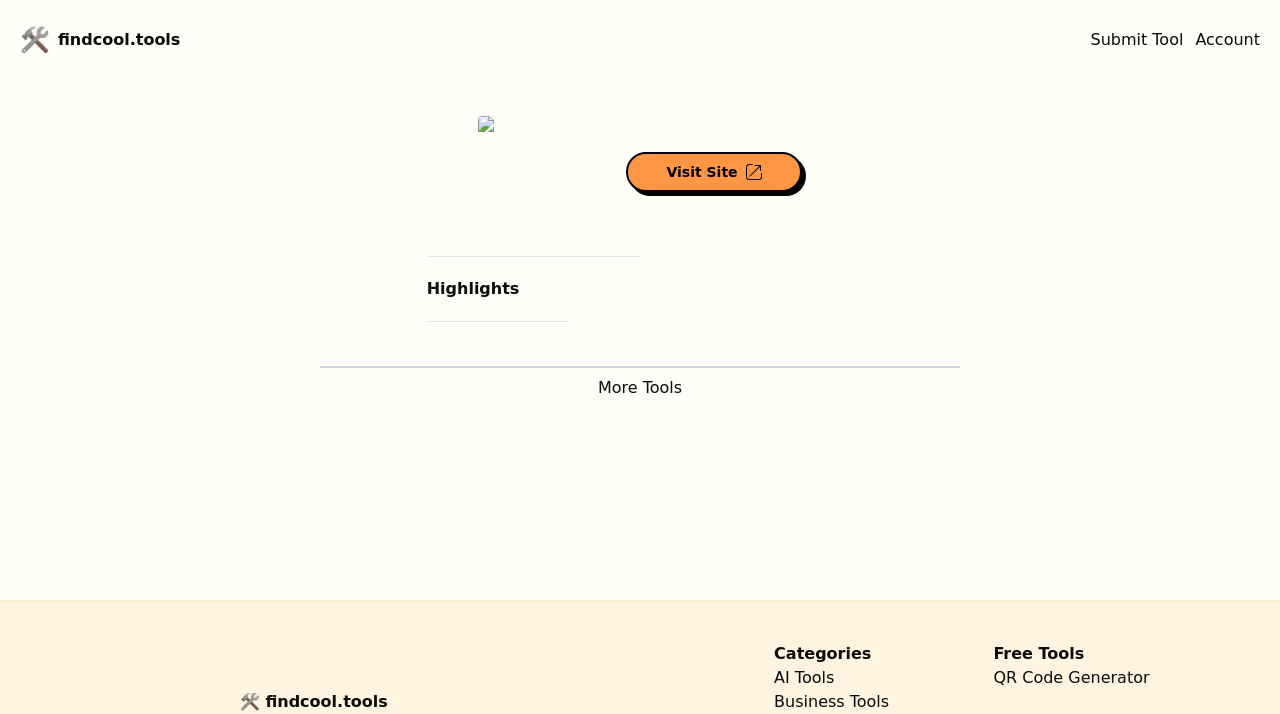Provide a short answer using a single word or phrase for the following question: 
What is the text above the 'AI Tools' link?

Categories